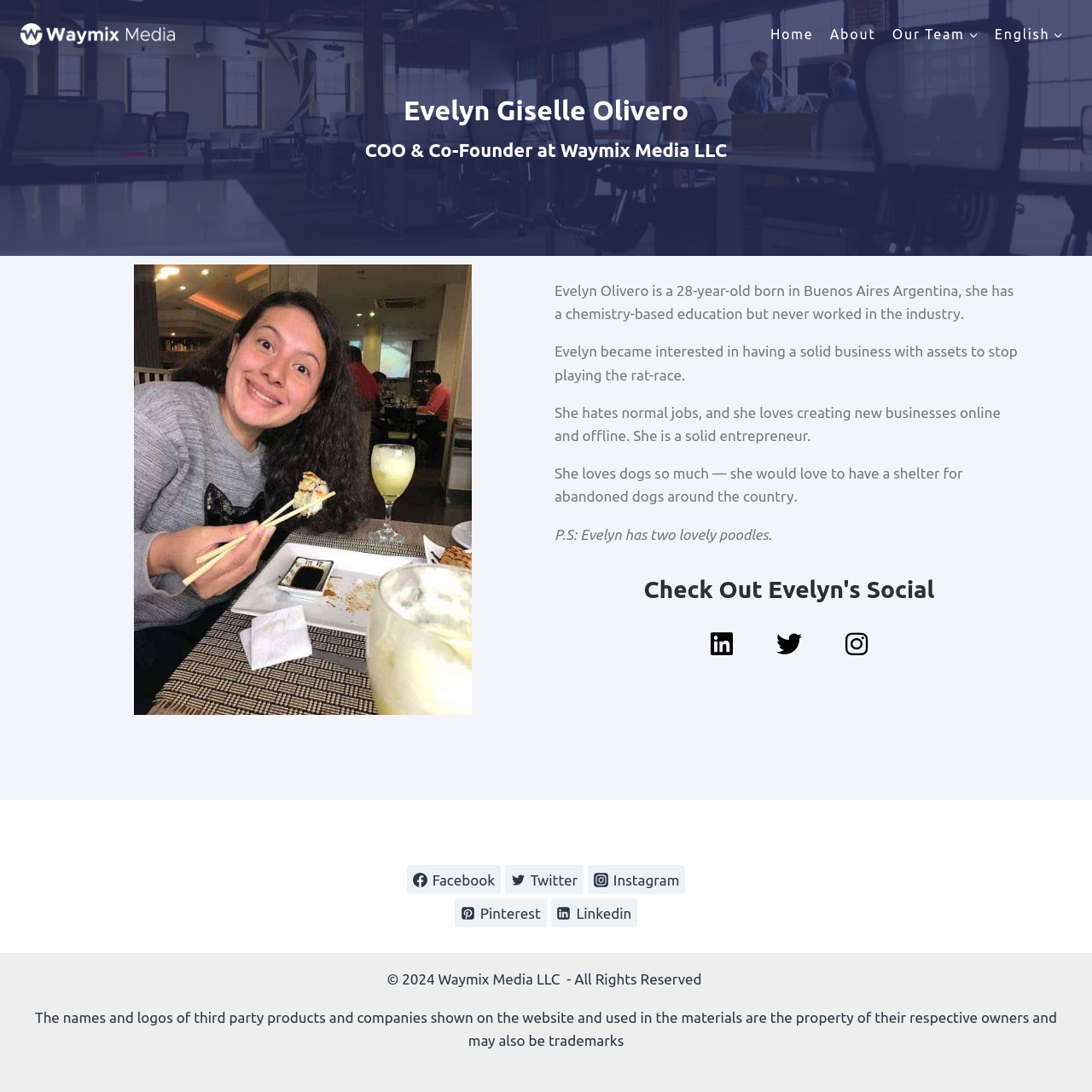Could you find the bounding box coordinates of the clickable area to complete this instruction: "Explore Our Team page"?

[0.81, 0.013, 0.903, 0.049]